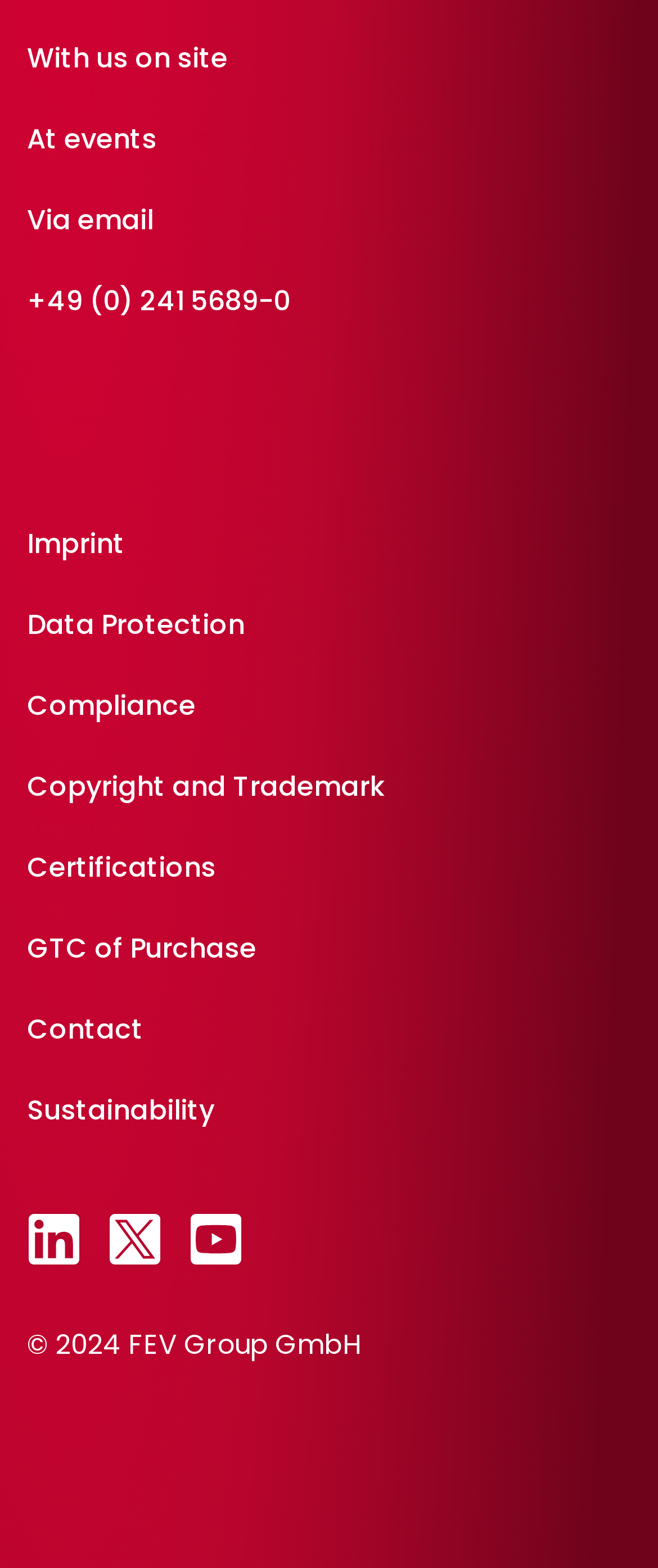What is the year of copyright?
Look at the image and respond with a single word or a short phrase.

2024